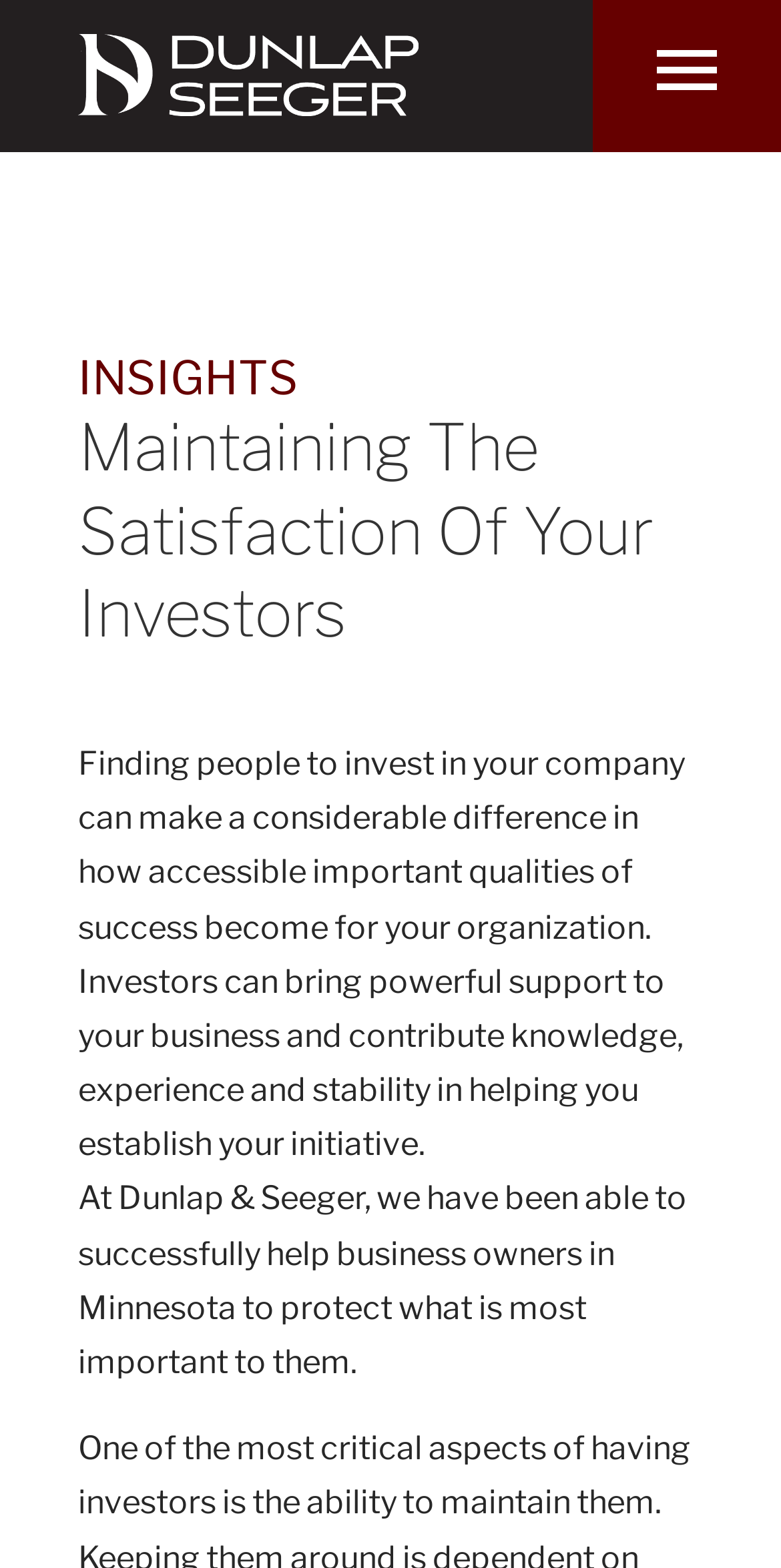Please answer the following question using a single word or phrase: 
Where is the company located?

Minnesota